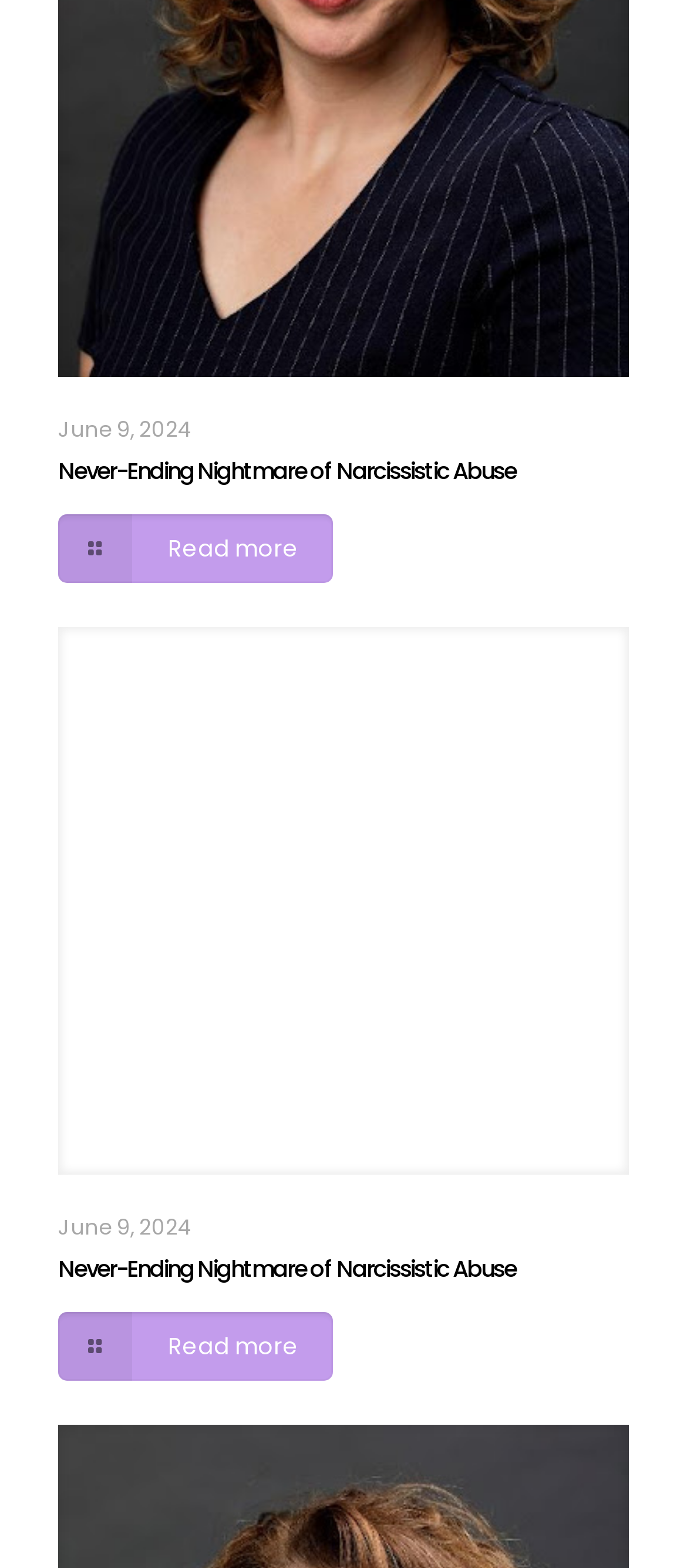Please give a one-word or short phrase response to the following question: 
How many 'Read more' links are on the webpage?

2